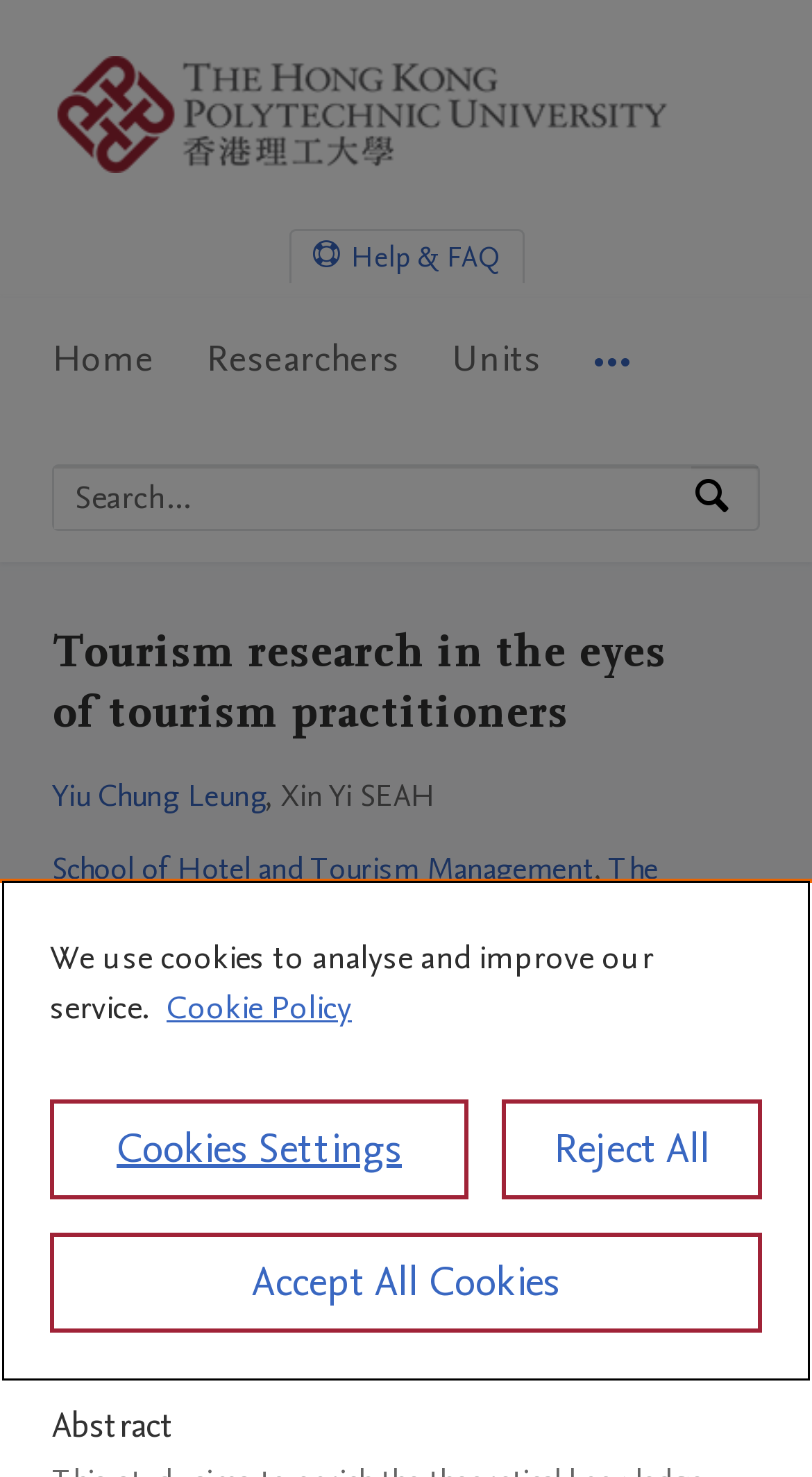Please identify the coordinates of the bounding box for the clickable region that will accomplish this instruction: "Get help and FAQ".

[0.358, 0.157, 0.642, 0.192]